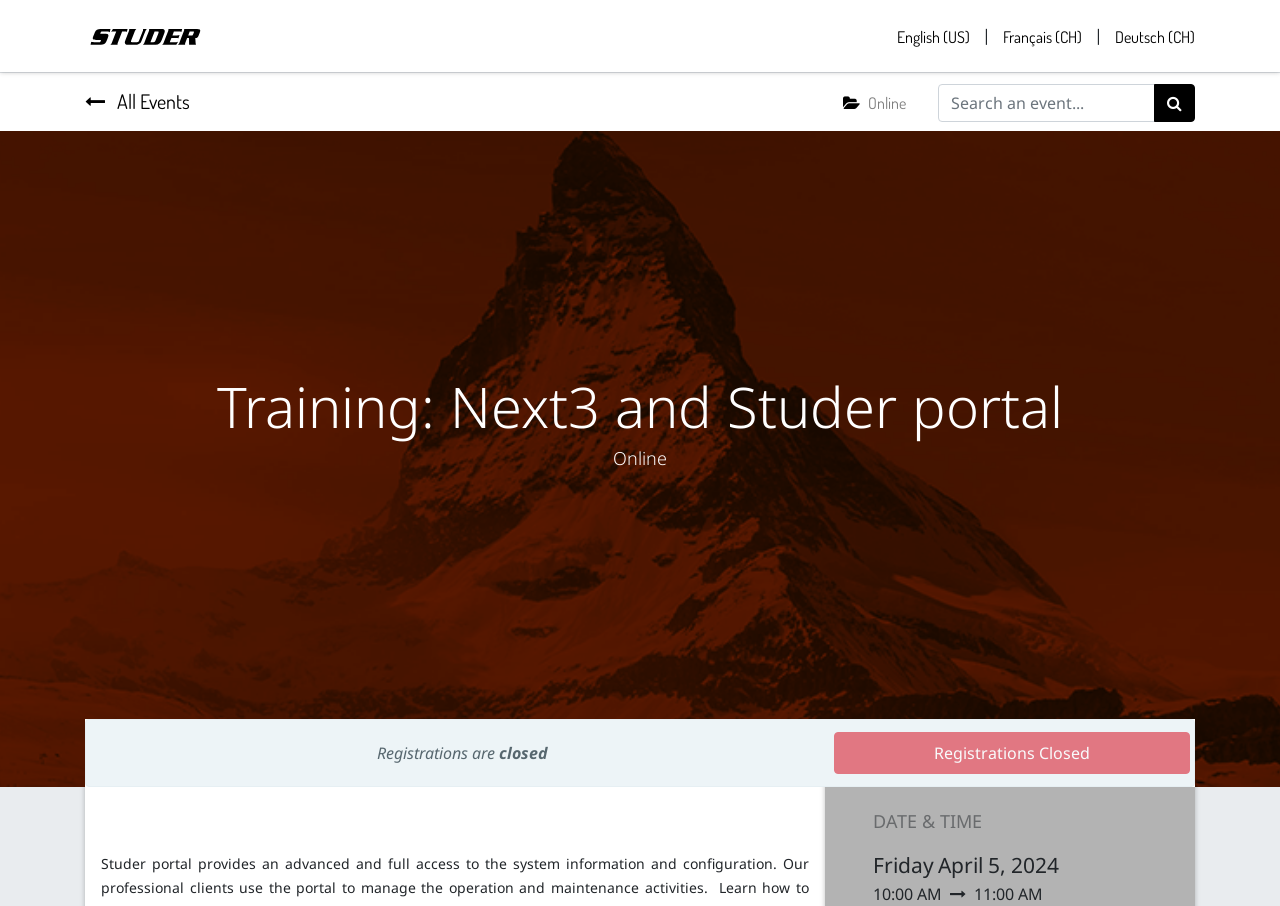Please indicate the bounding box coordinates of the element's region to be clicked to achieve the instruction: "Click on Online events". Provide the coordinates as four float numbers between 0 and 1, i.e., [left, top, right, bottom].

[0.659, 0.092, 0.708, 0.136]